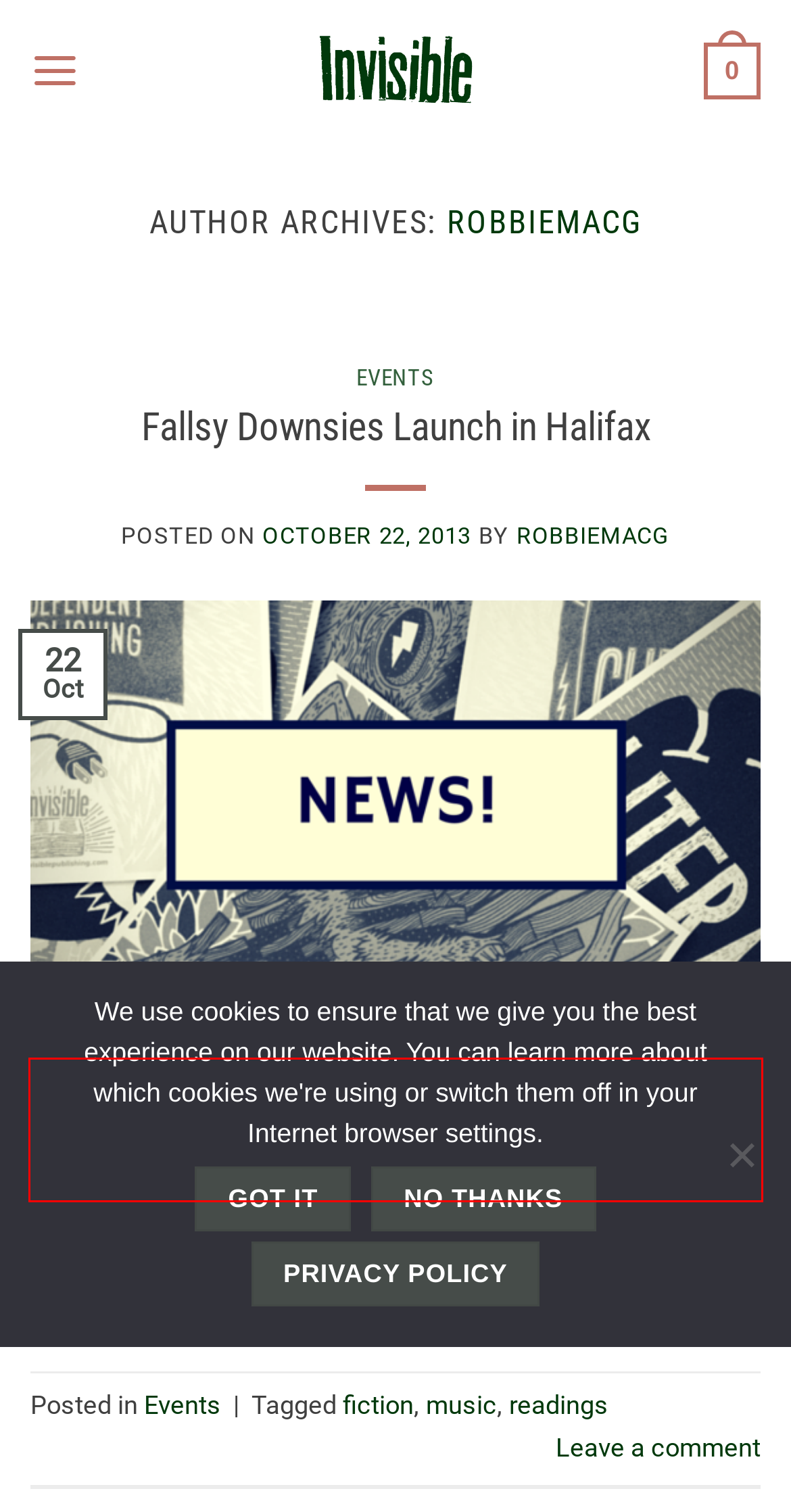You are given a webpage screenshot with a red bounding box around a UI element. Extract and generate the text inside this red bounding box.

Stephanie Domet’s launching Fallsy Downsies at the Carleton. Come on out and cheer for the home team why don’t ya?